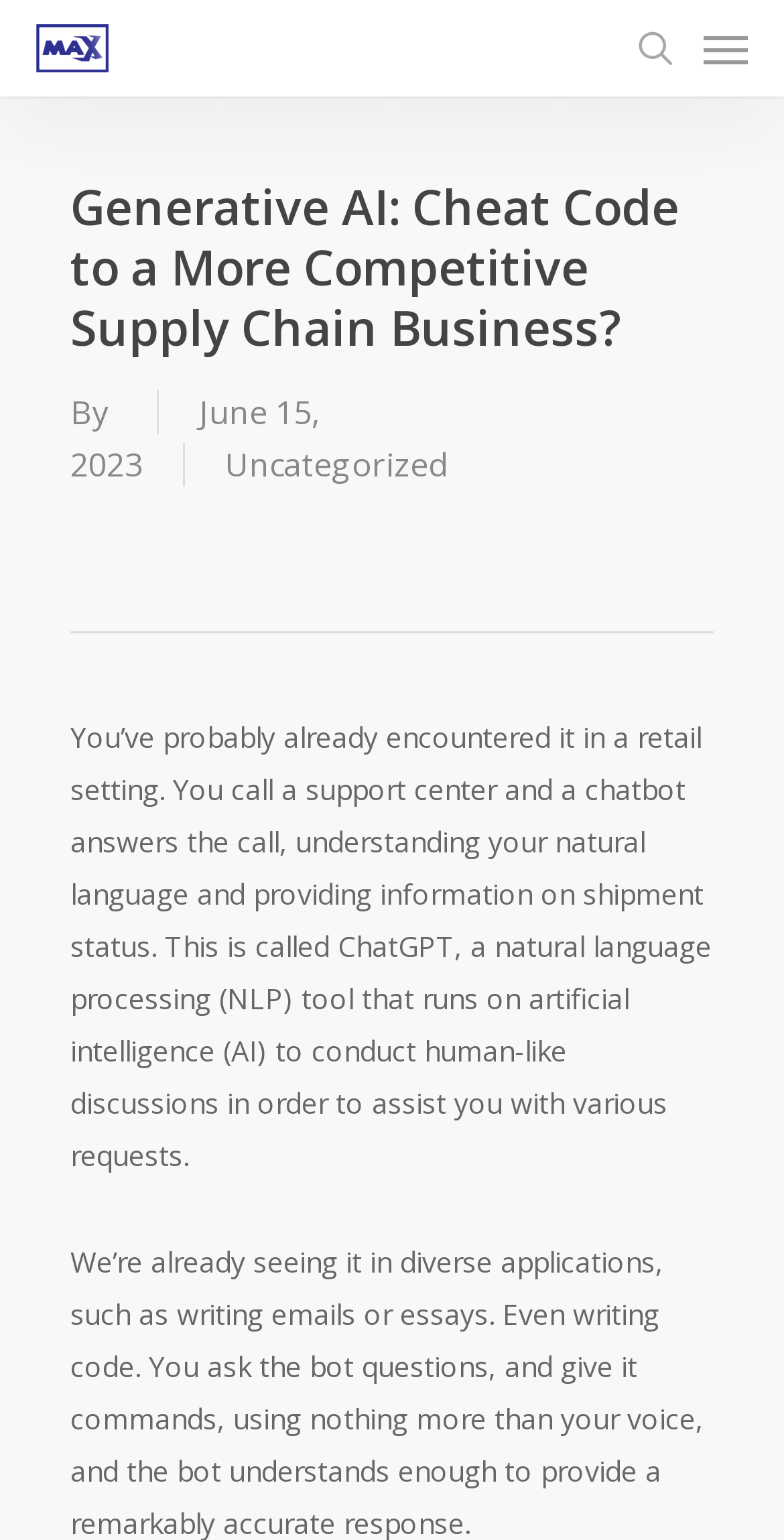Use a single word or phrase to answer the following:
What is the date of the article?

June 15, 2023